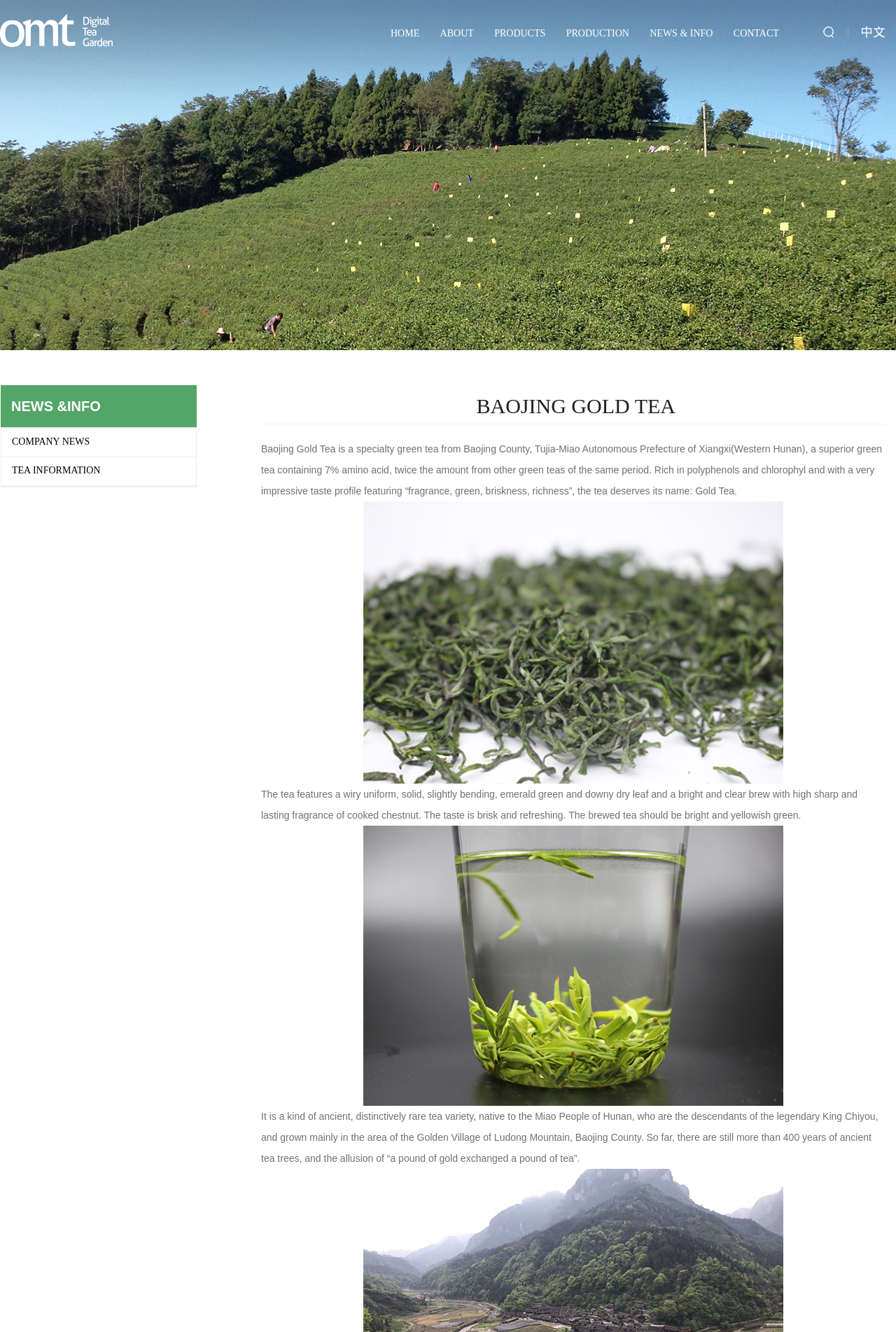Extract the text of the main heading from the webpage.

 BAOJING GOLD TEA